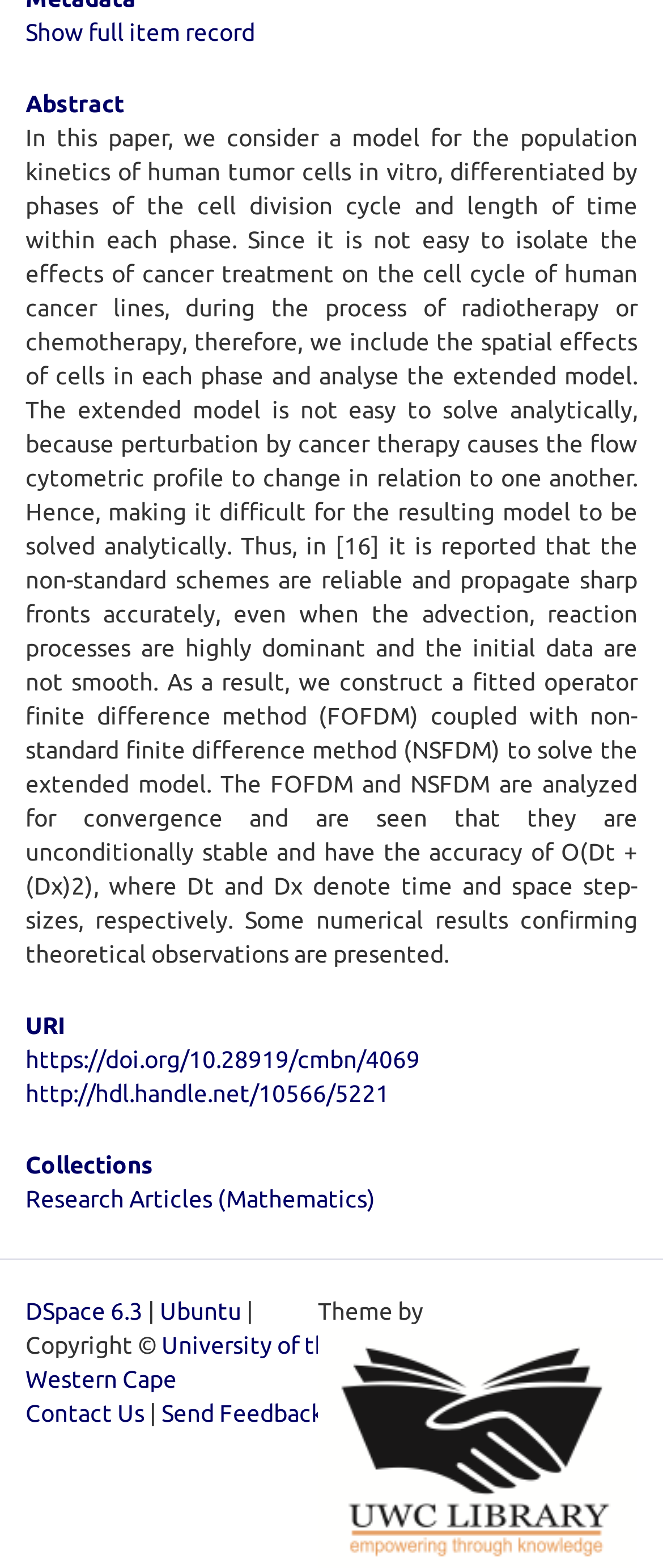Pinpoint the bounding box coordinates of the element you need to click to execute the following instruction: "Visit the URI". The bounding box should be represented by four float numbers between 0 and 1, in the format [left, top, right, bottom].

[0.038, 0.667, 0.633, 0.685]